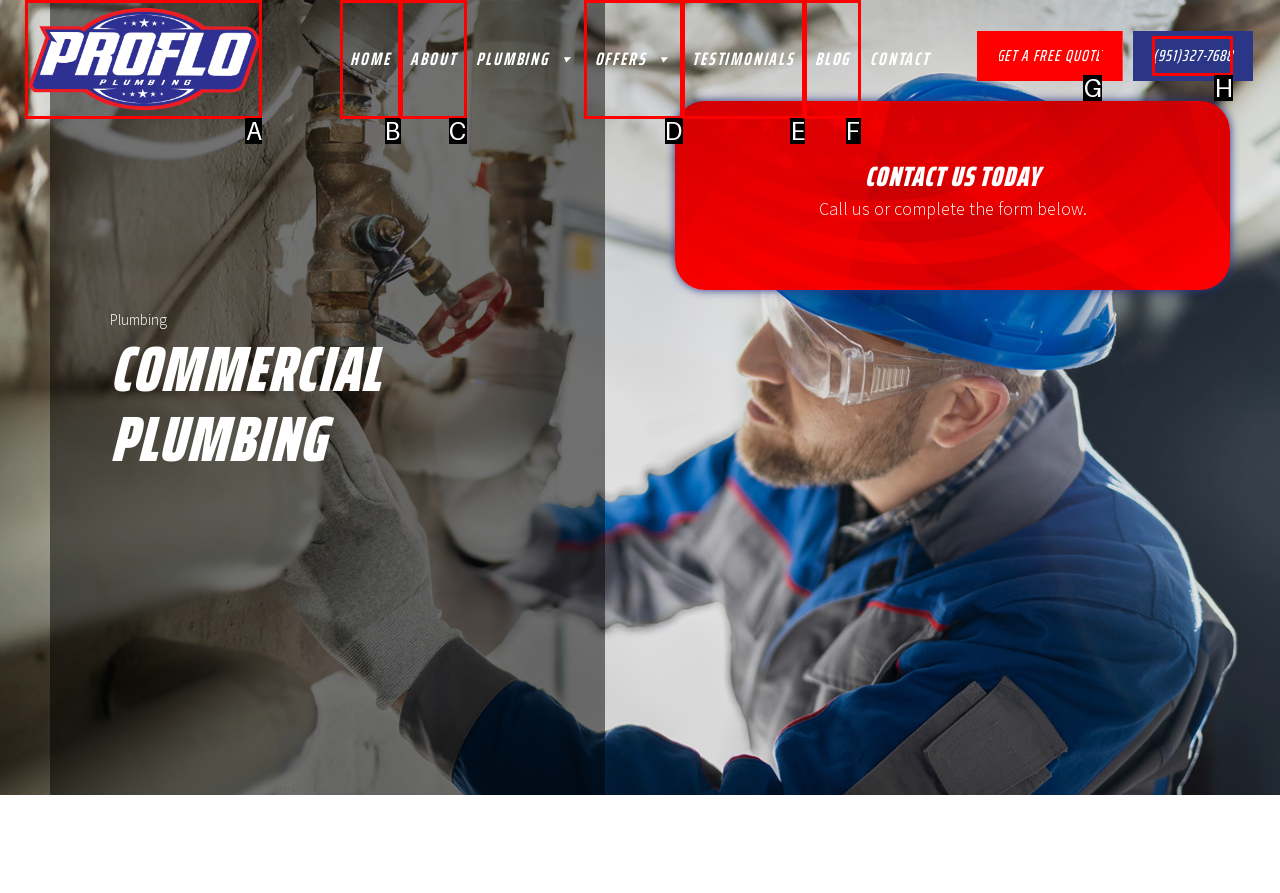For the instruction: Call (951)327-7688, which HTML element should be clicked?
Respond with the letter of the appropriate option from the choices given.

H